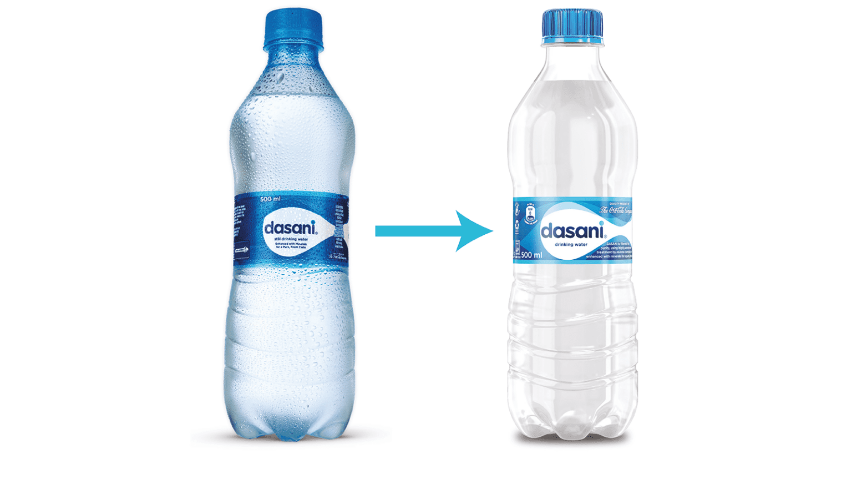What material is used for improved recyclability?
Refer to the image and provide a detailed answer to the question.

According to the caption, Coca-Cola Beverages Africa's initiative to enhance sustainability in their packaging involves utilizing PET (Polyethylene Terephthalate) for improved recyclability.